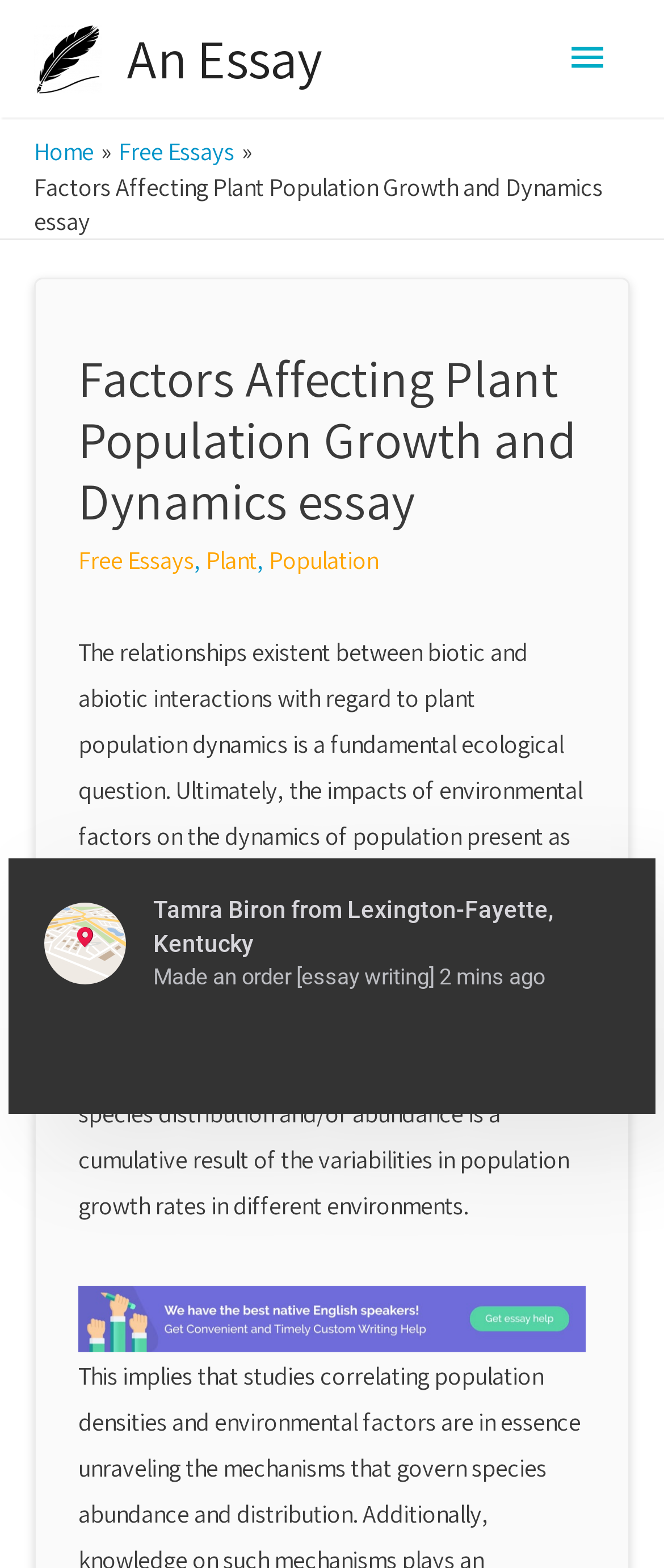How many images are on this webpage?
Using the image, give a concise answer in the form of a single word or short phrase.

2